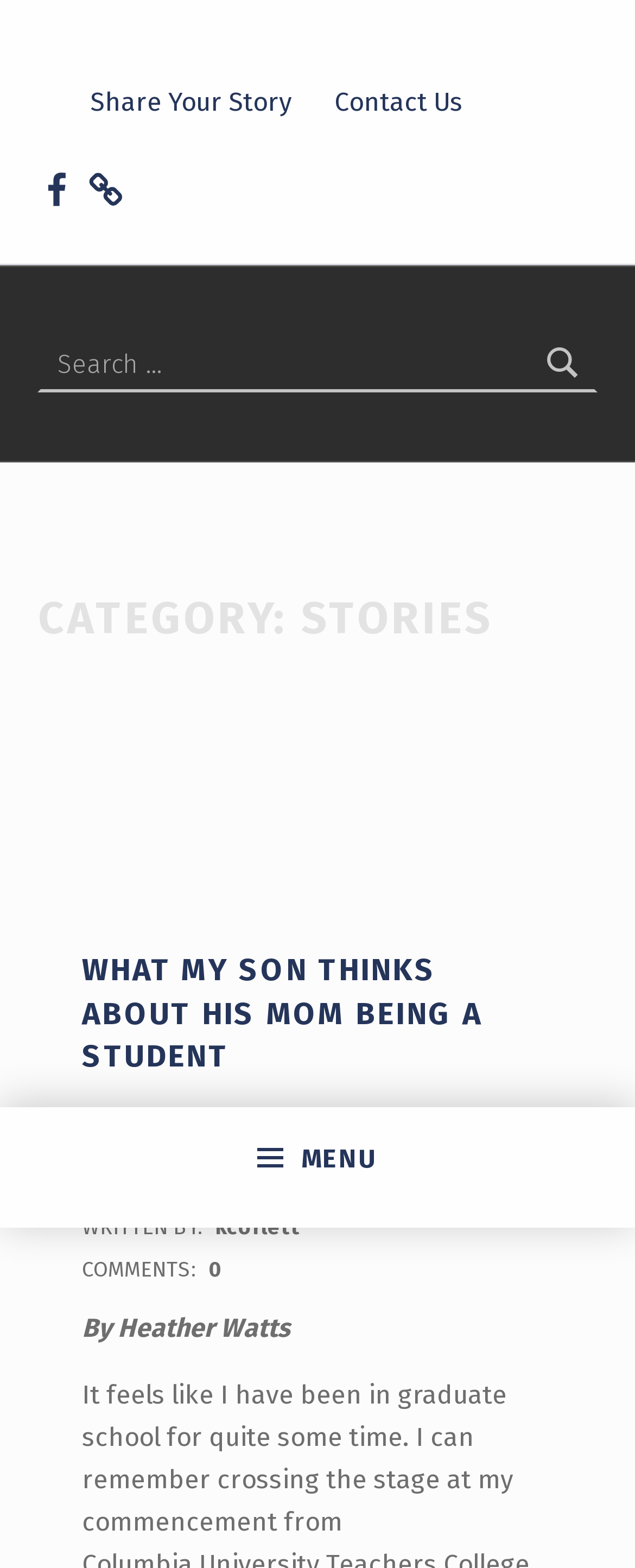How many navigation menus are there? Examine the screenshot and reply using just one word or a brief phrase.

2